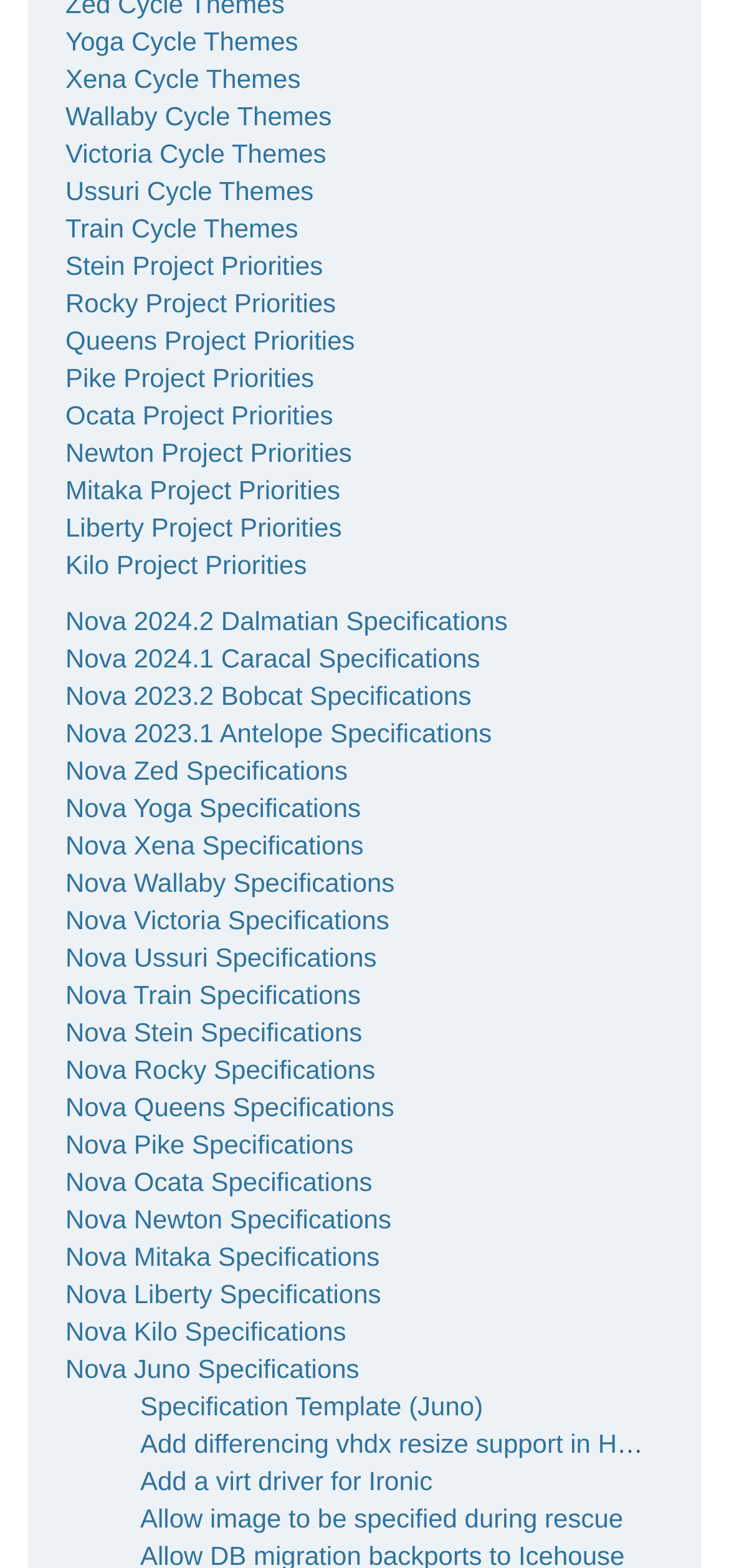What is the theme with the most specifications?
Give a single word or phrase answer based on the content of the image.

Nova